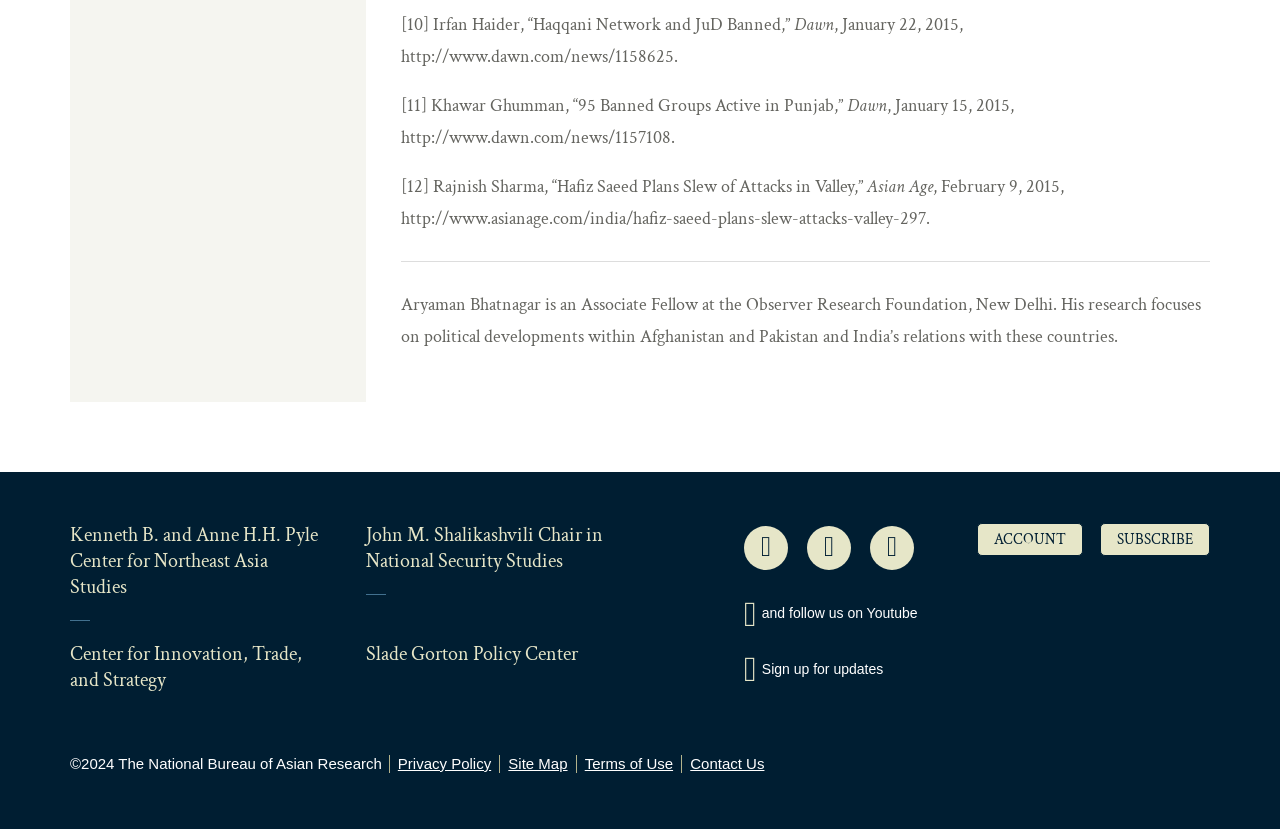Who is the author of the article?
Using the visual information from the image, give a one-word or short-phrase answer.

Aryaman Bhatnagar